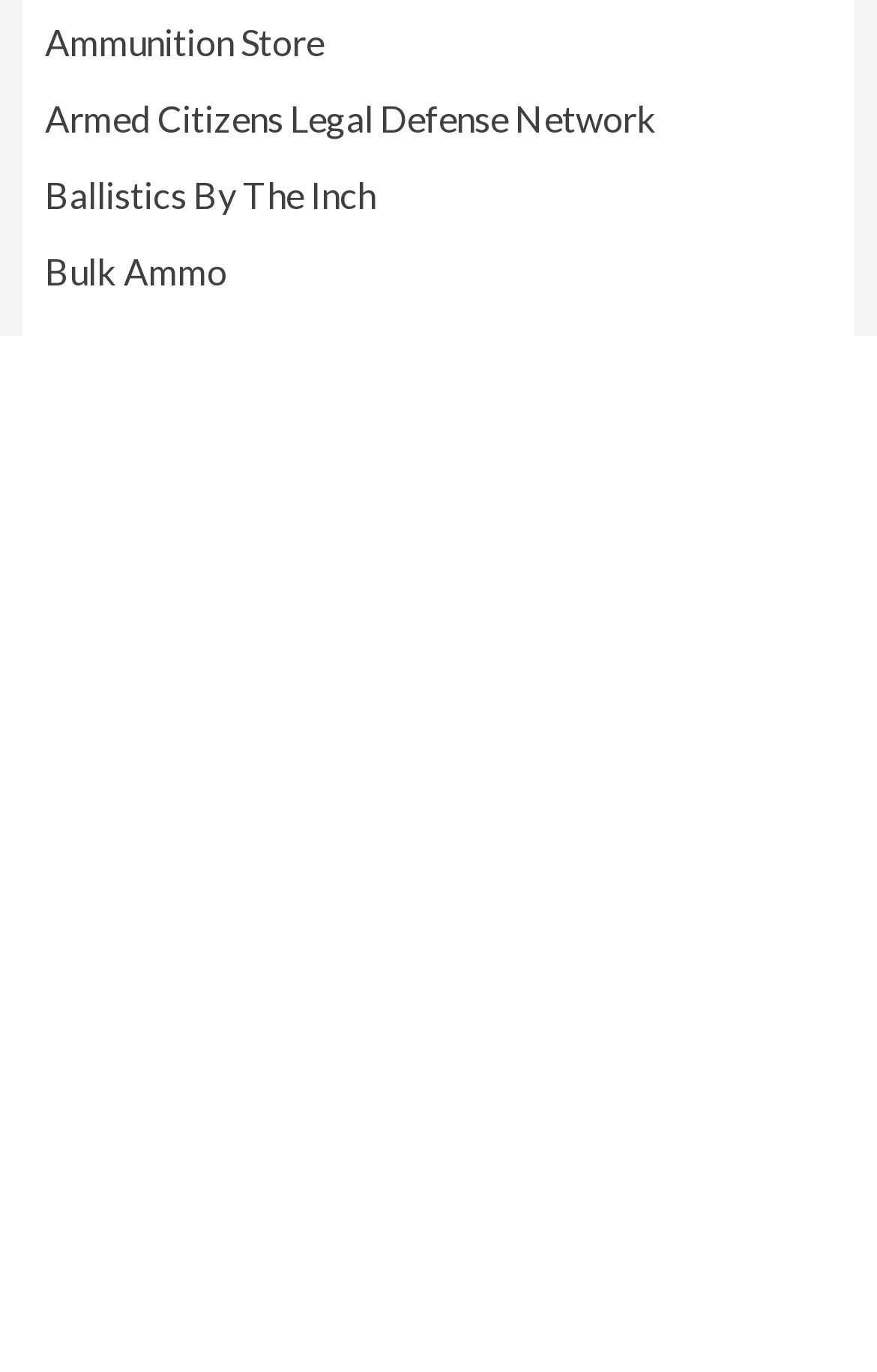What is the general topic of the links on the webpage?
Please respond to the question thoroughly and include all relevant details.

By examining the text of the links on the webpage, I found that they are all related to firearms, including ammunition, gun laws, and firearms manufacturers.